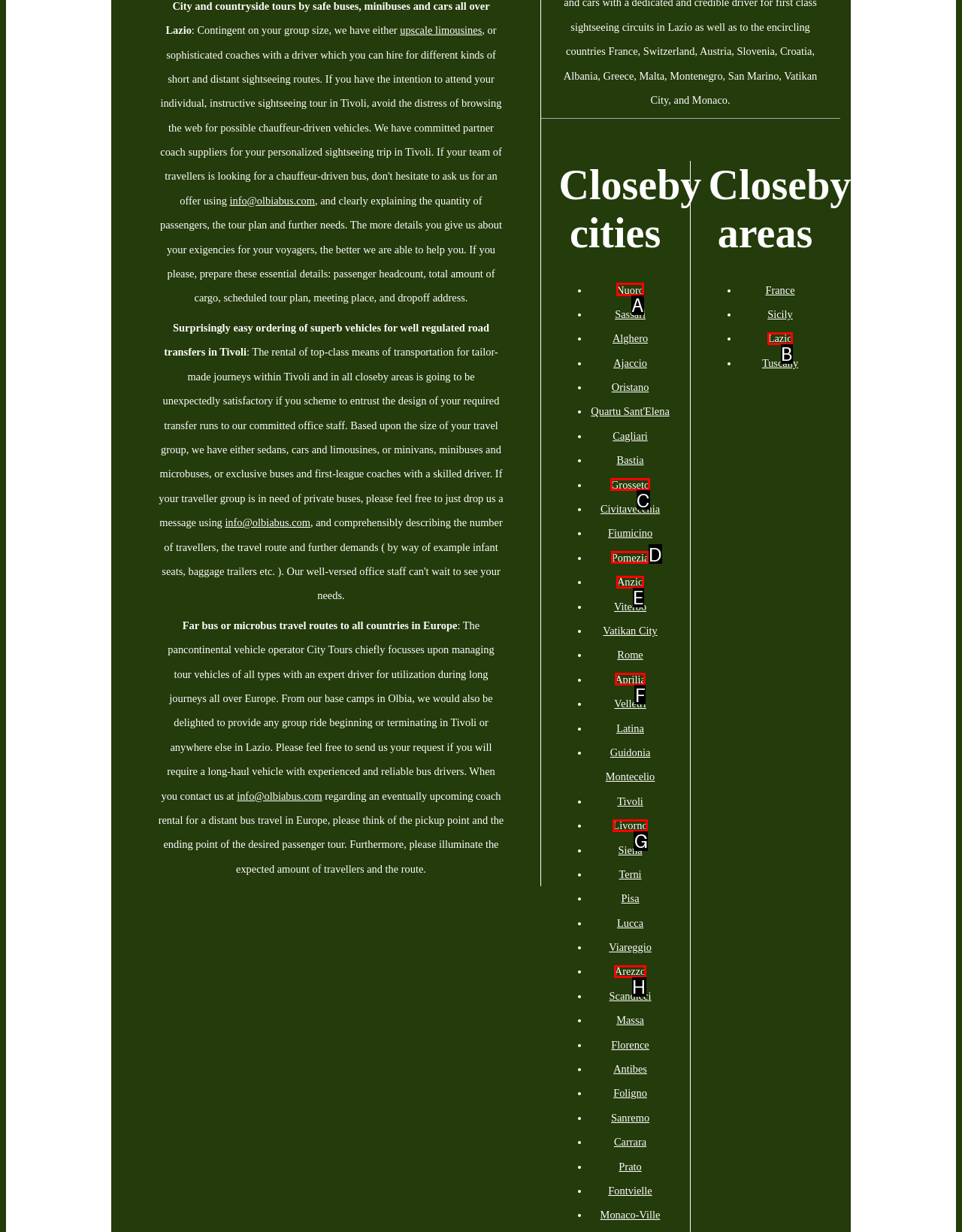Indicate the letter of the UI element that should be clicked to accomplish the task: Visit 'About us' page. Answer with the letter only.

None